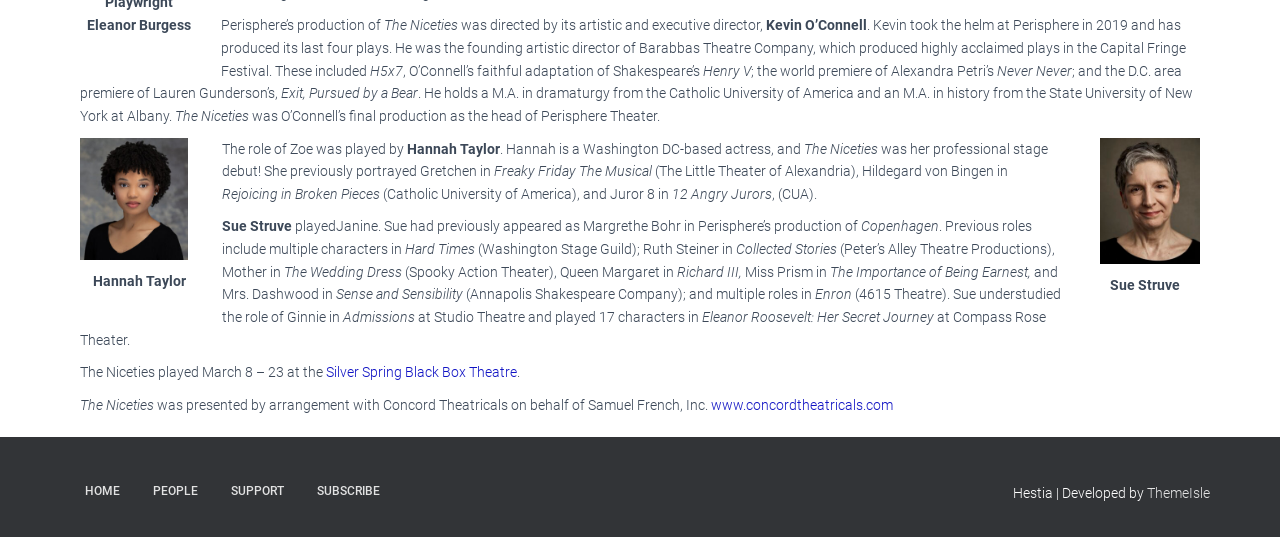Locate and provide the bounding box coordinates for the HTML element that matches this description: "parent_node: Sue Struve".

[0.859, 0.357, 0.938, 0.386]